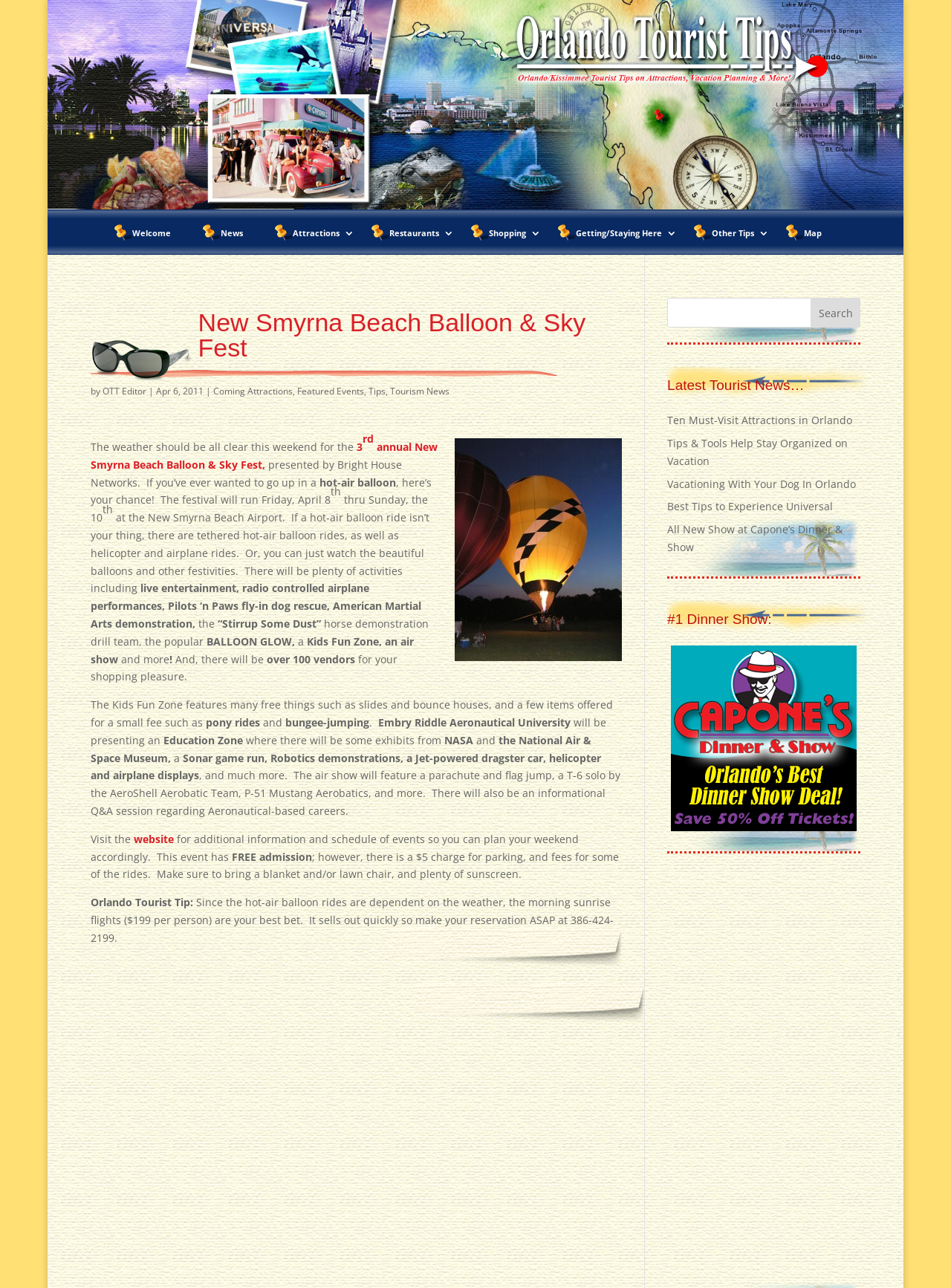Identify the bounding box coordinates for the element you need to click to achieve the following task: "Search for something". Provide the bounding box coordinates as four float numbers between 0 and 1, in the form [left, top, right, bottom].

[0.702, 0.231, 0.905, 0.254]